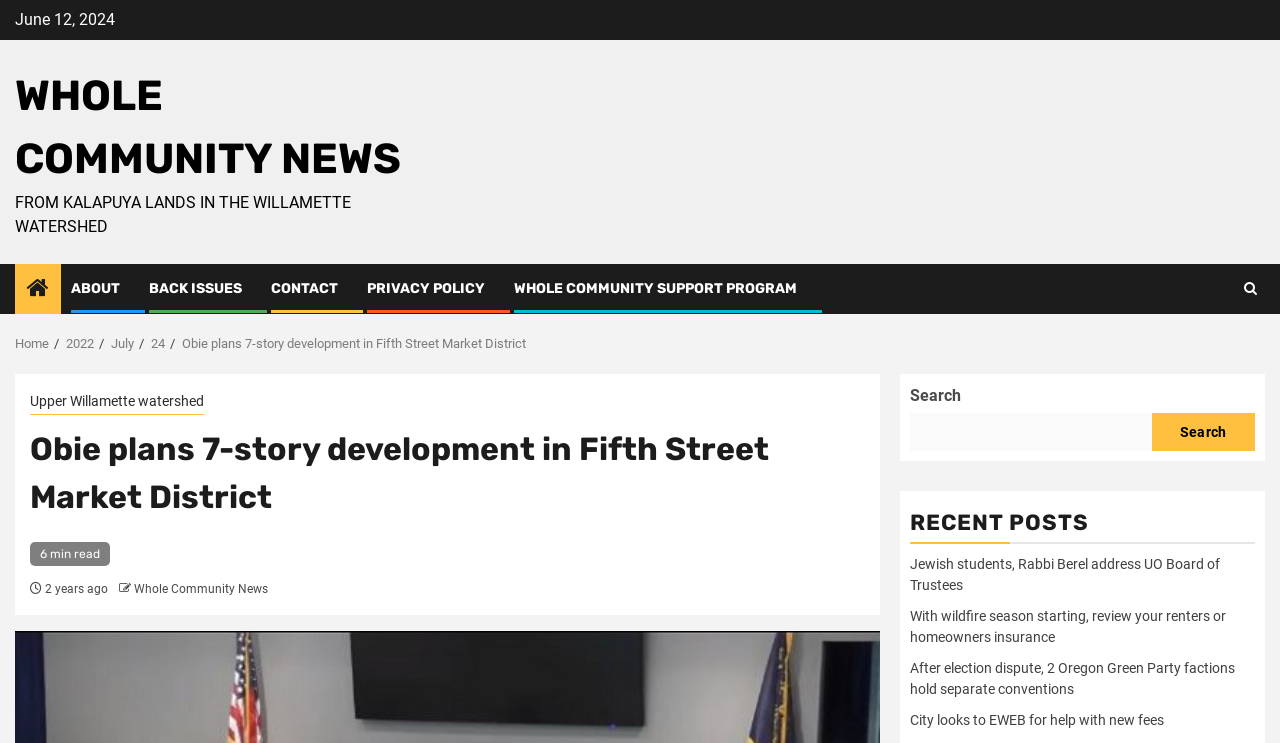Return the bounding box coordinates of the UI element that corresponds to this description: "Upper Willamette watershed". The coordinates must be given as four float numbers in the range of 0 and 1, [left, top, right, bottom].

[0.023, 0.526, 0.159, 0.558]